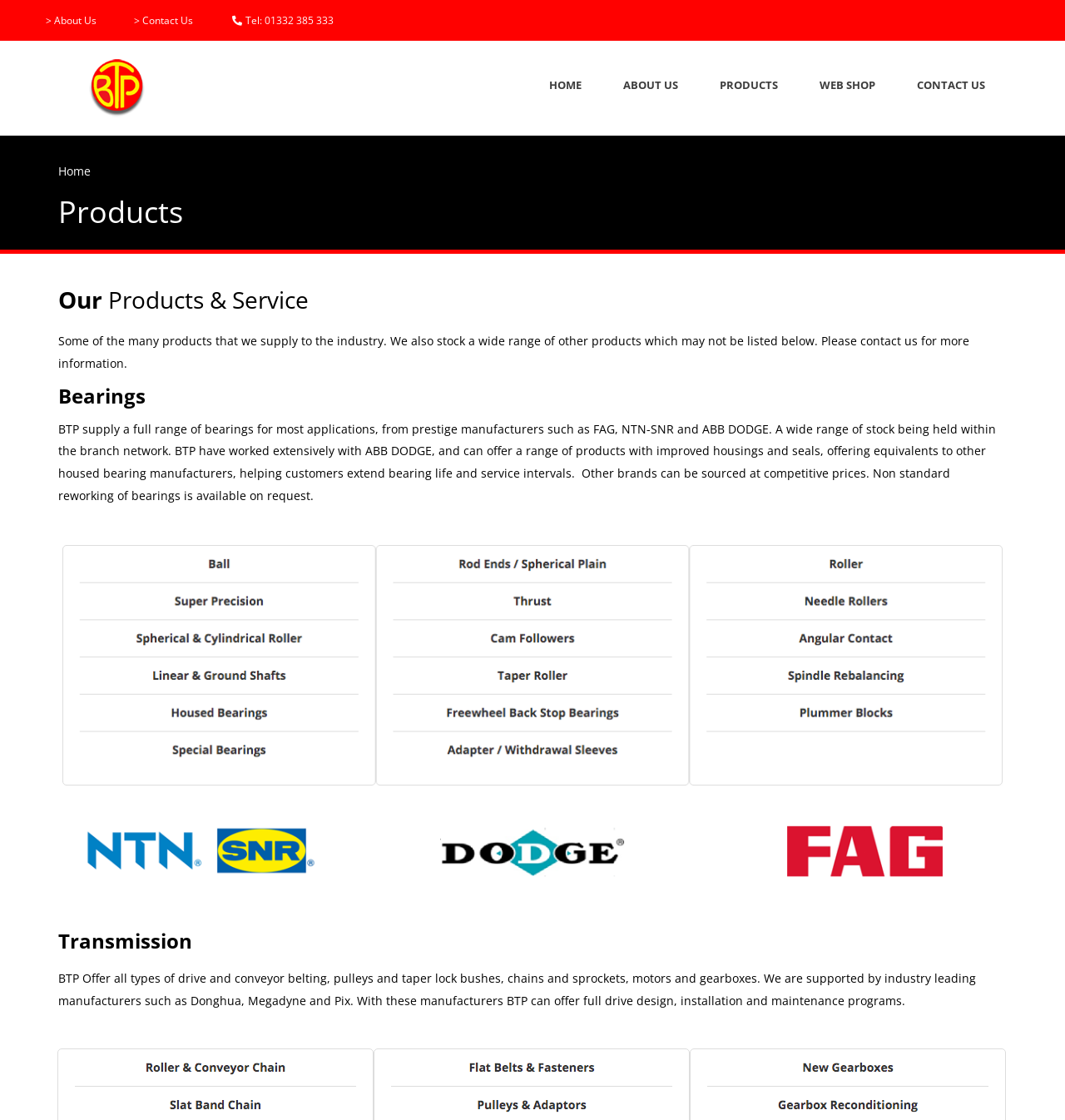Show me the bounding box coordinates of the clickable region to achieve the task as per the instruction: "Click on About Us".

[0.043, 0.012, 0.091, 0.025]